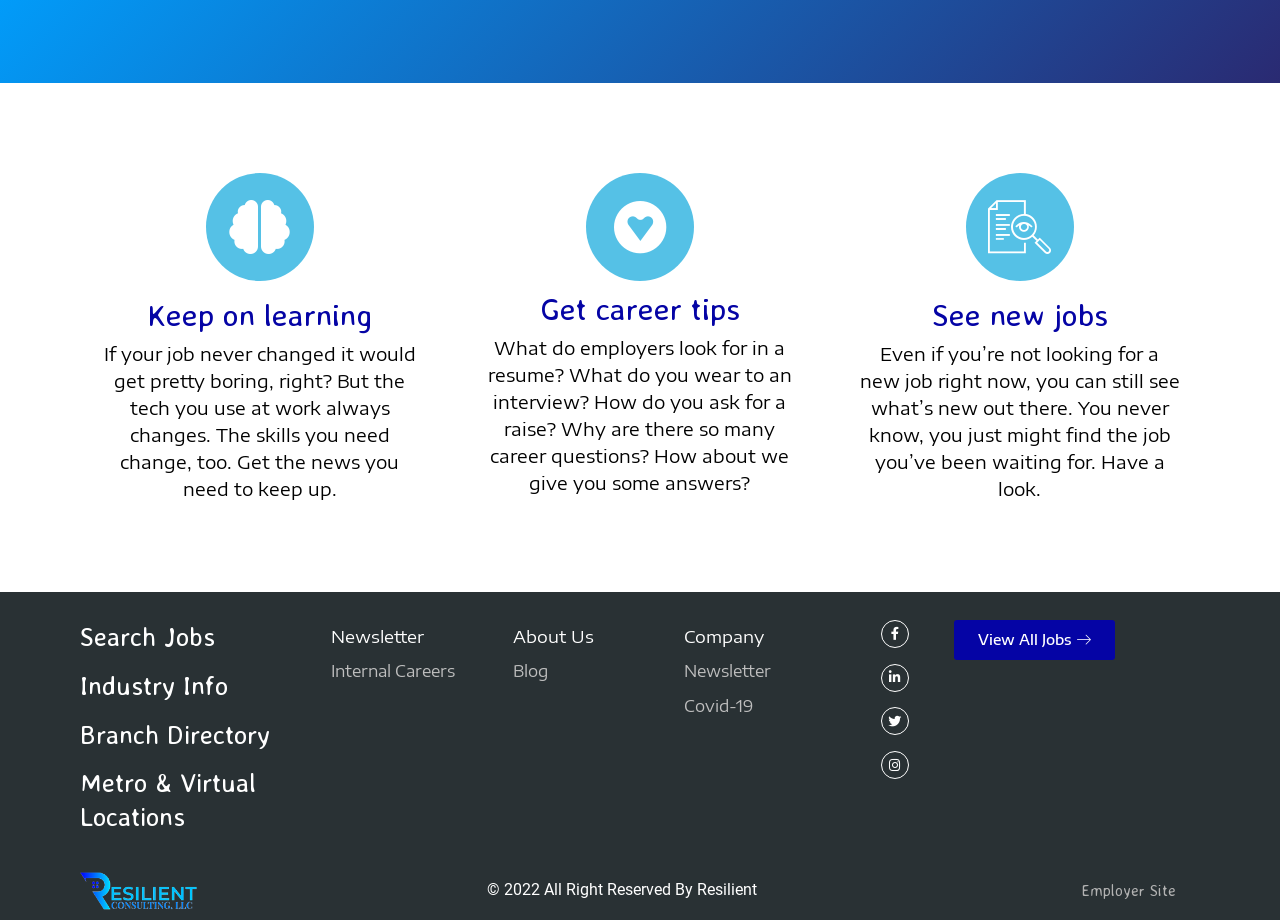Extract the bounding box coordinates for the HTML element that matches this description: "Newsletter". The coordinates should be four float numbers between 0 and 1, i.e., [left, top, right, bottom].

[0.535, 0.719, 0.602, 0.74]